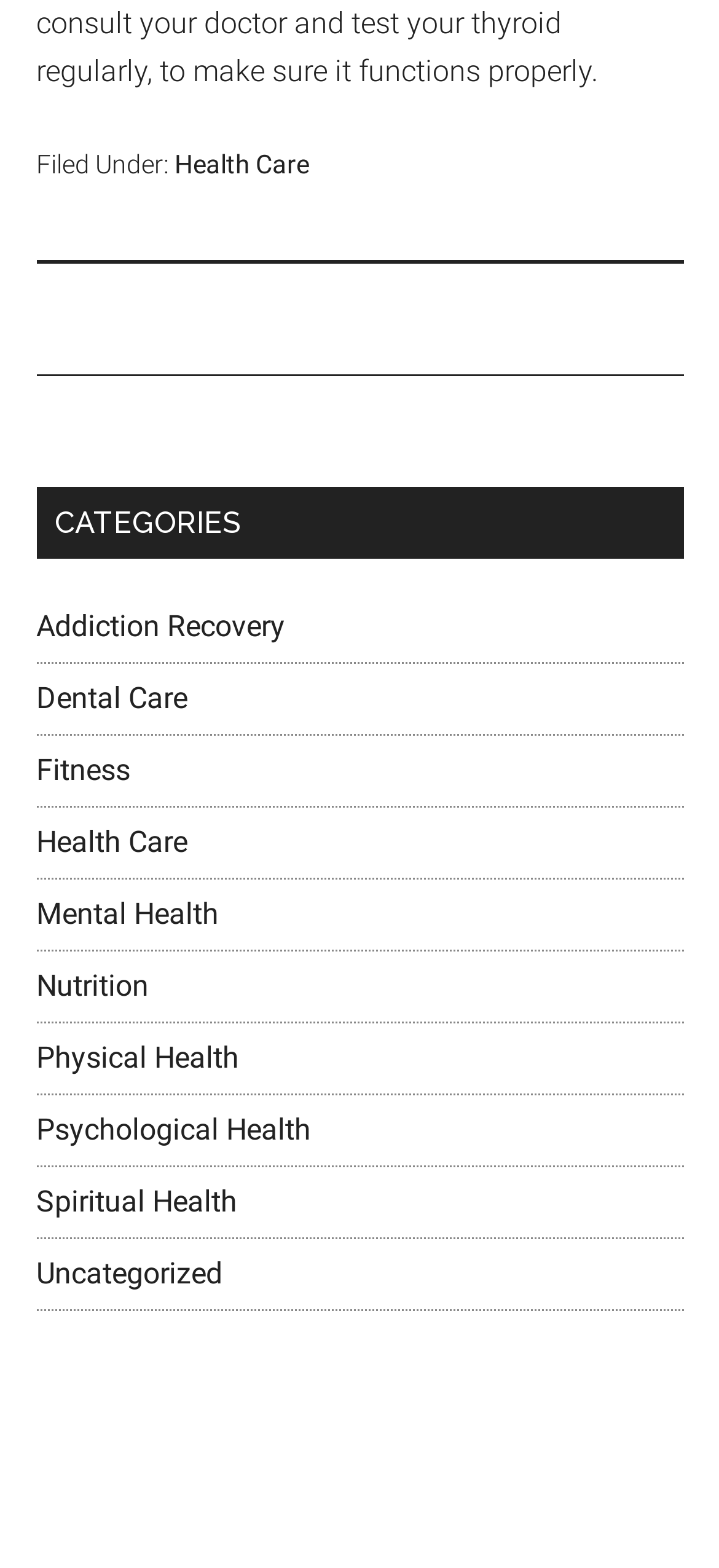Answer the question with a single word or phrase: 
How many categories are listed?

12